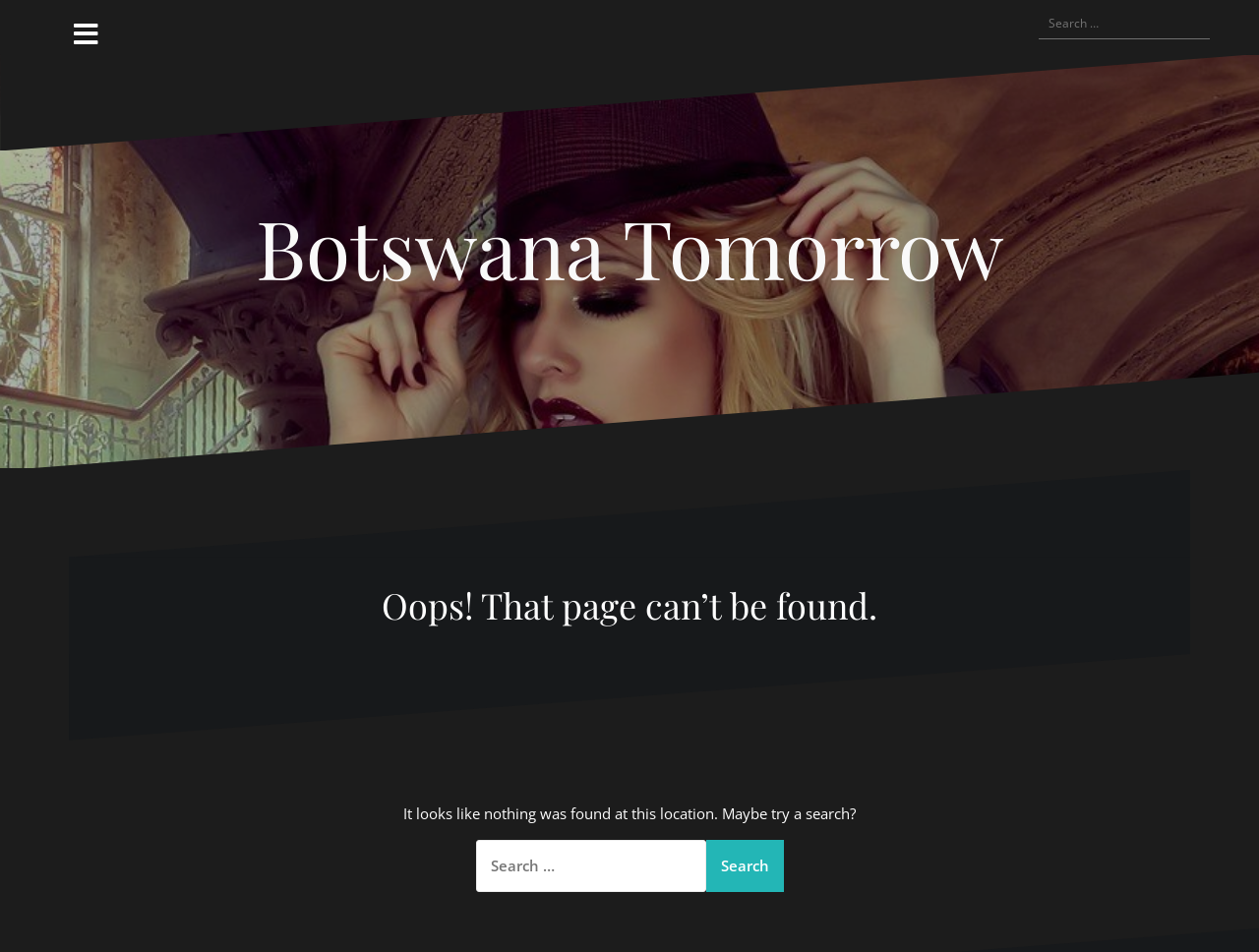Identify the bounding box coordinates for the UI element described as follows: Botswana Tomorrow. Use the format (top-left x, top-left y, bottom-right x, bottom-right y) and ensure all values are floating point numbers between 0 and 1.

[0.203, 0.203, 0.797, 0.316]